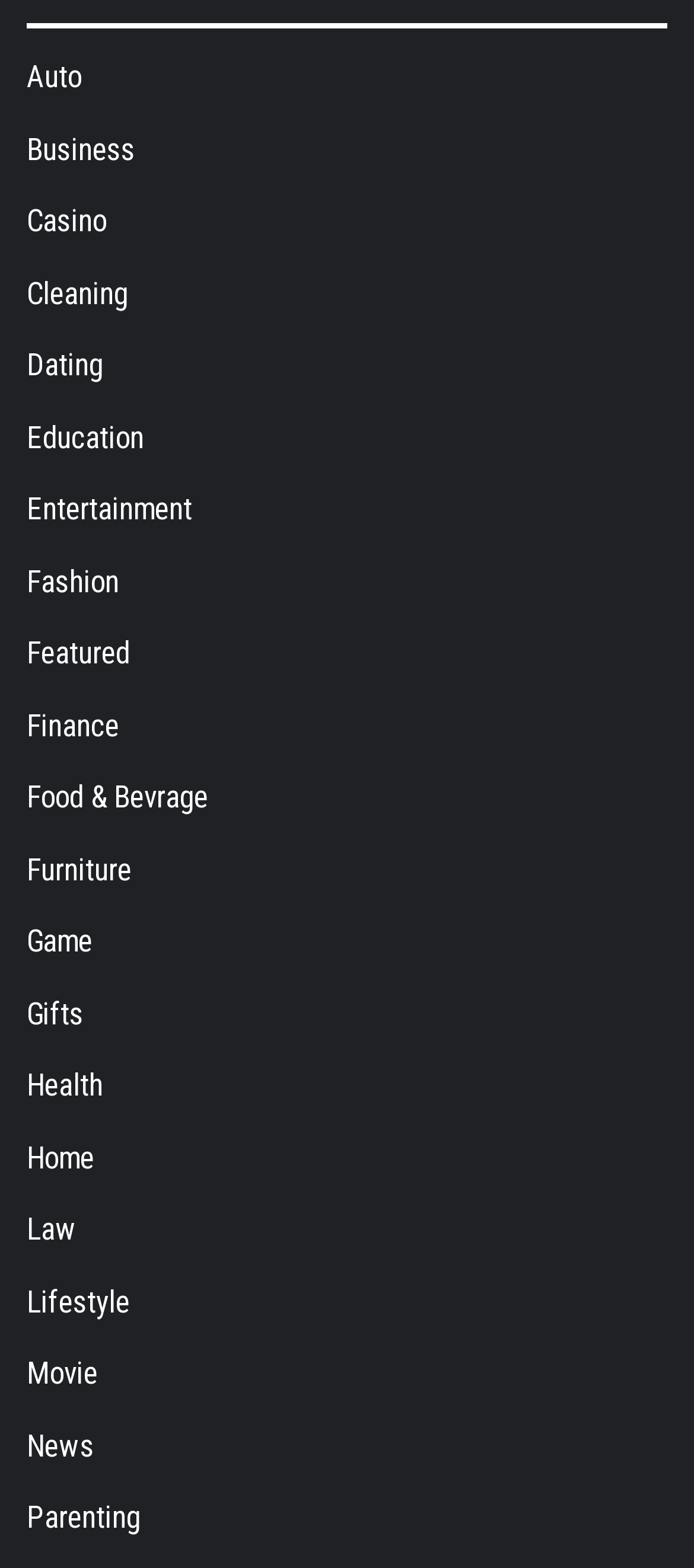Locate the bounding box coordinates of the element's region that should be clicked to carry out the following instruction: "Read News". The coordinates need to be four float numbers between 0 and 1, i.e., [left, top, right, bottom].

[0.038, 0.91, 0.136, 0.933]